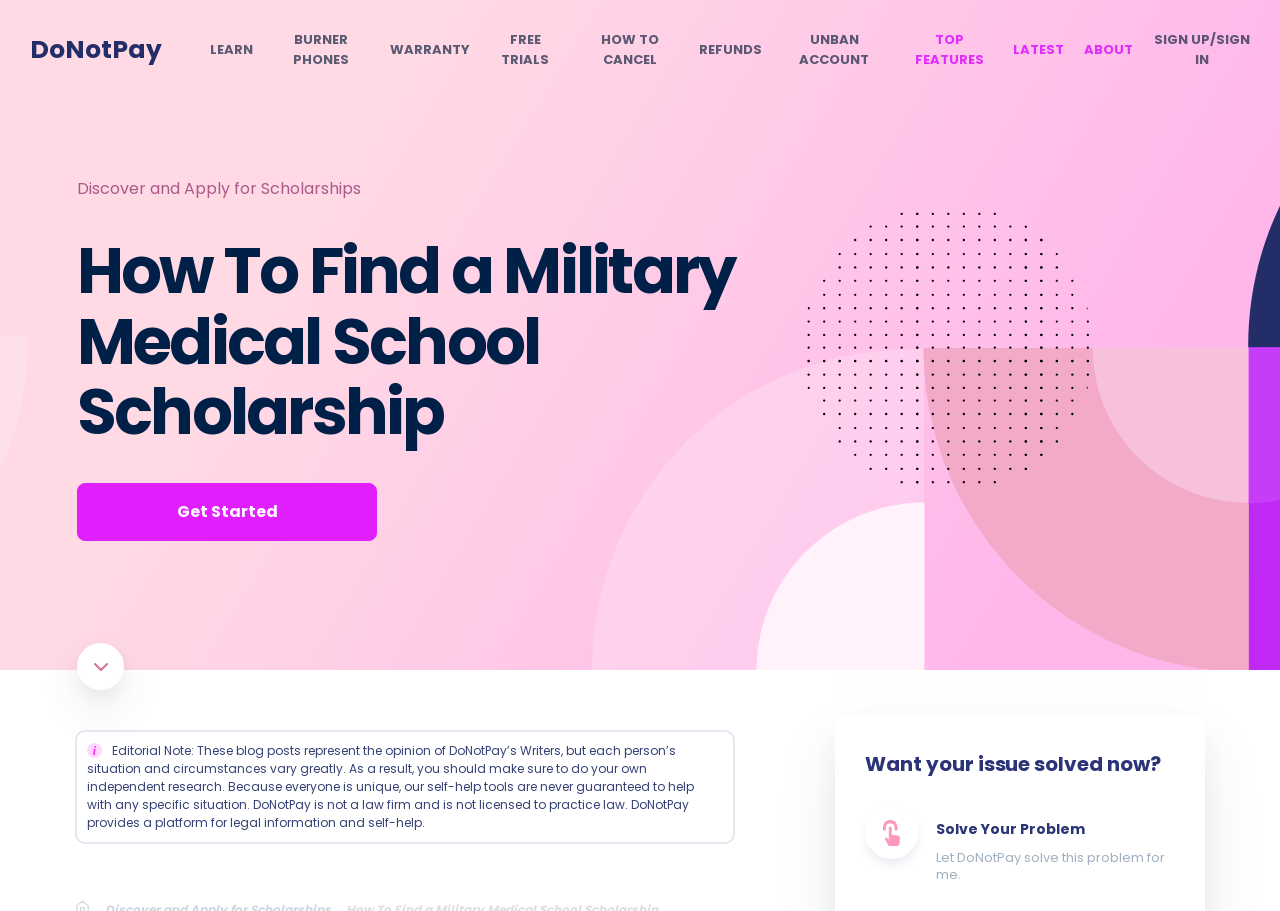Please determine the bounding box coordinates of the section I need to click to accomplish this instruction: "Scroll to the article".

[0.06, 0.706, 0.097, 0.757]